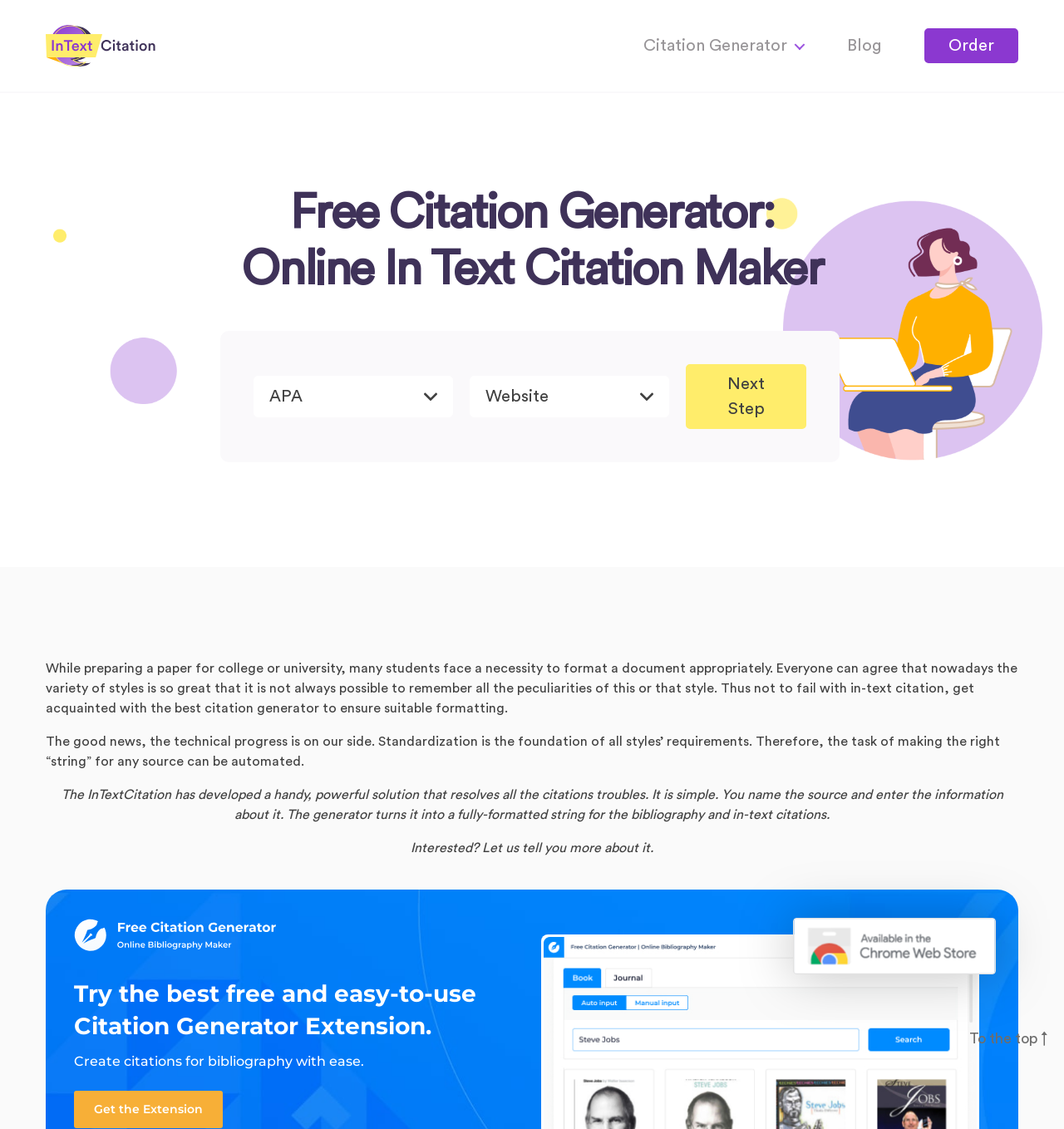Identify the bounding box coordinates of the clickable region to carry out the given instruction: "Go to the 'Order' page".

[0.869, 0.025, 0.957, 0.056]